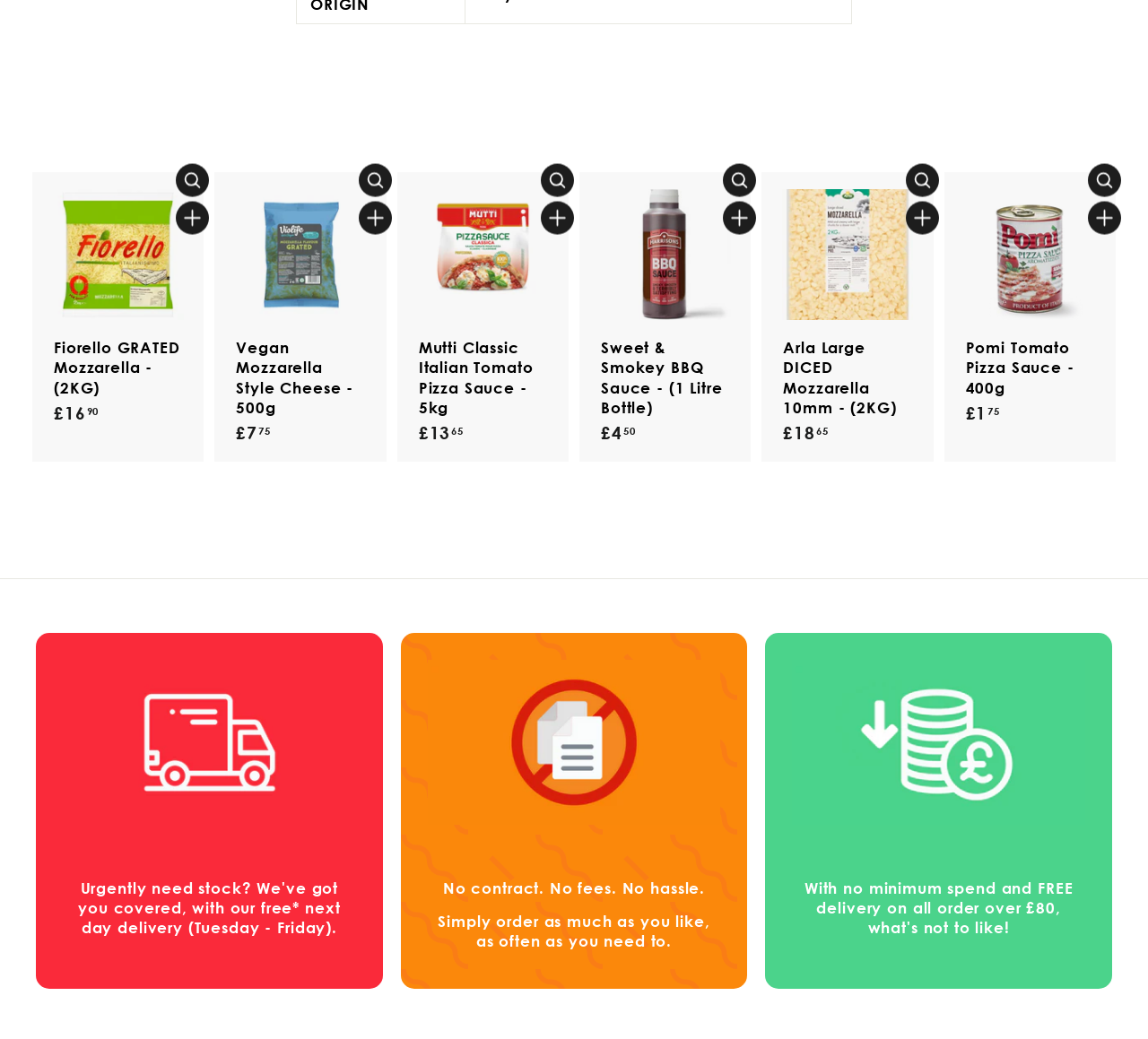Determine the bounding box coordinates for the element that should be clicked to follow this instruction: "Click the 'Add to cart' button for the 'Mutti Classic Italian Tomato Pizza Sauce - 5kg £13.65' product". The coordinates should be given as four float numbers between 0 and 1, in the format [left, top, right, bottom].

[0.63, 0.198, 0.659, 0.23]